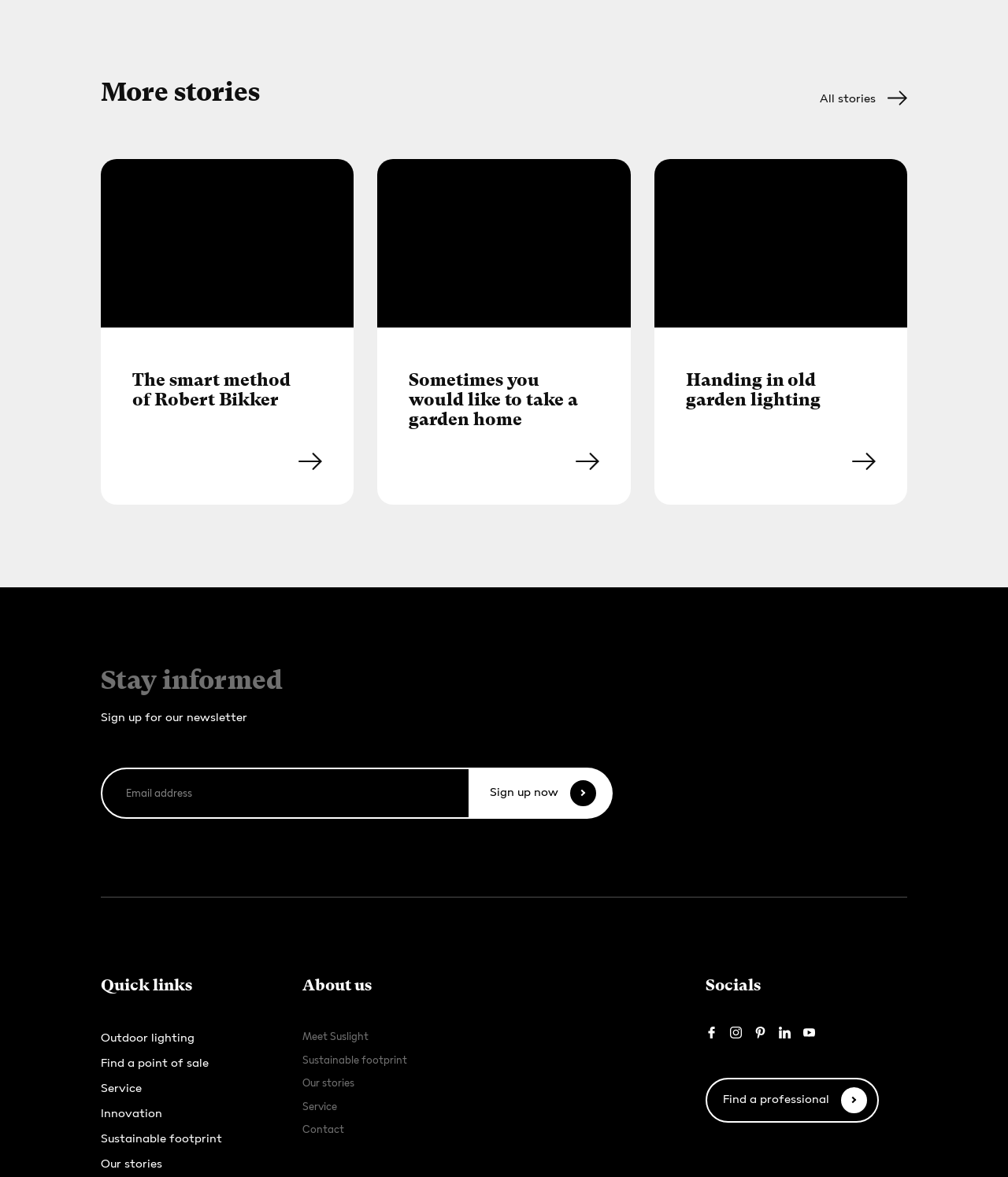Please provide a short answer using a single word or phrase for the question:
How many stories are featured on this page?

3